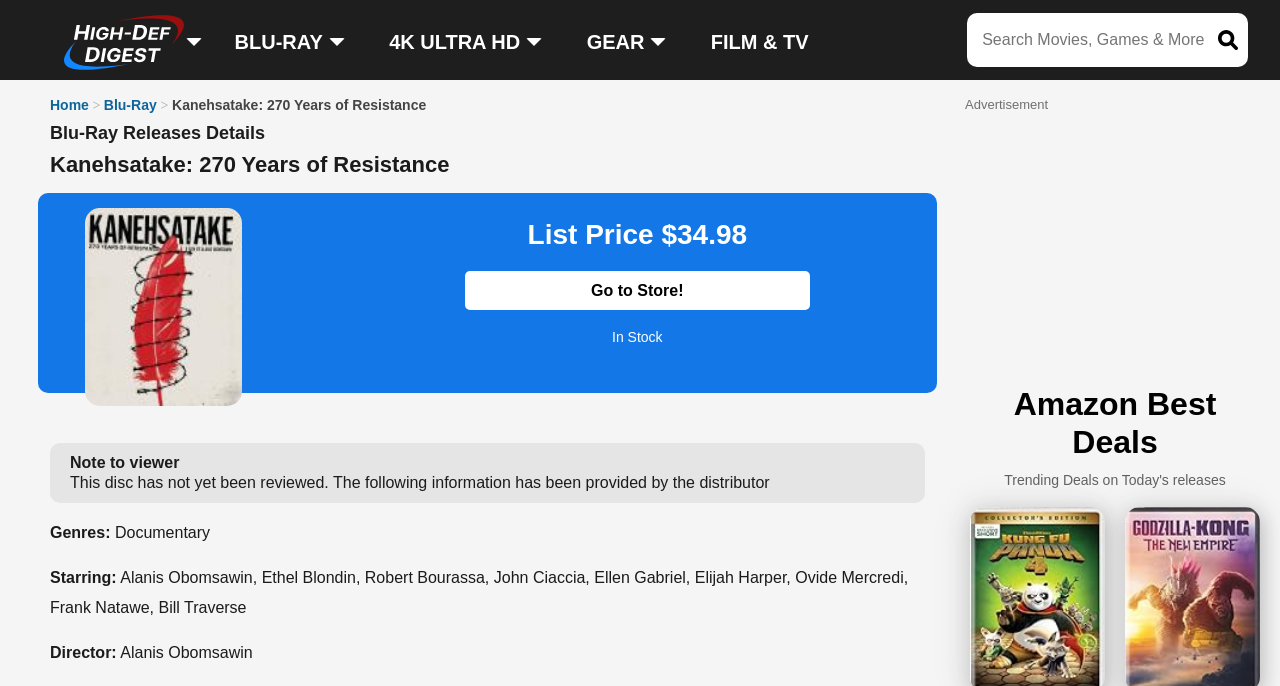Determine the bounding box coordinates in the format (top-left x, top-left y, bottom-right x, bottom-right y). Ensure all values are floating point numbers between 0 and 1. Identify the bounding box of the UI element described by: FILM & TV

[0.54, 0.006, 0.647, 0.117]